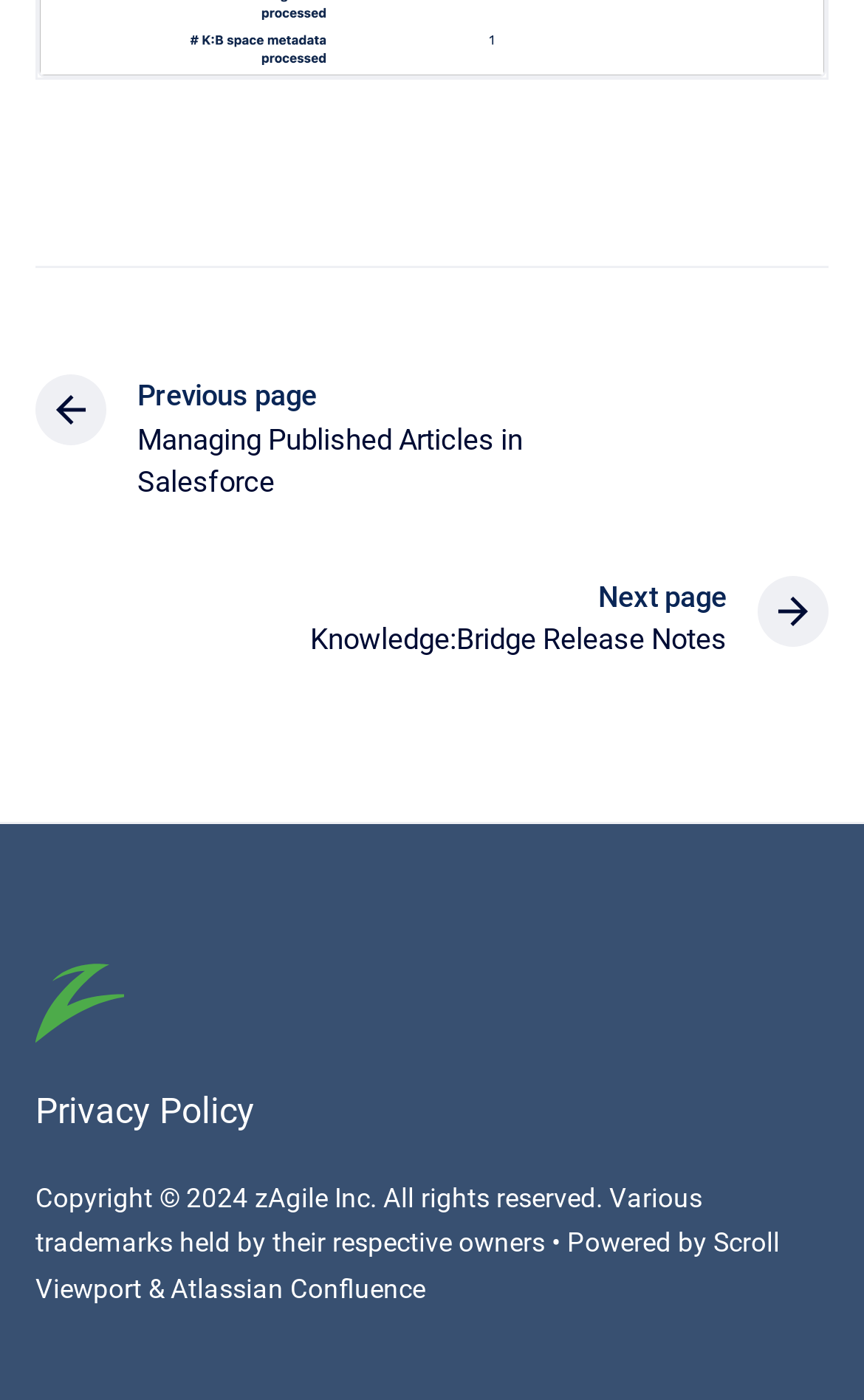Given the description aria-label="Advertisement" name="aswift_1" title="Advertisement", predict the bounding box coordinates of the UI element. Ensure the coordinates are in the format (top-left x, top-left y, bottom-right x, bottom-right y) and all values are between 0 and 1.

None